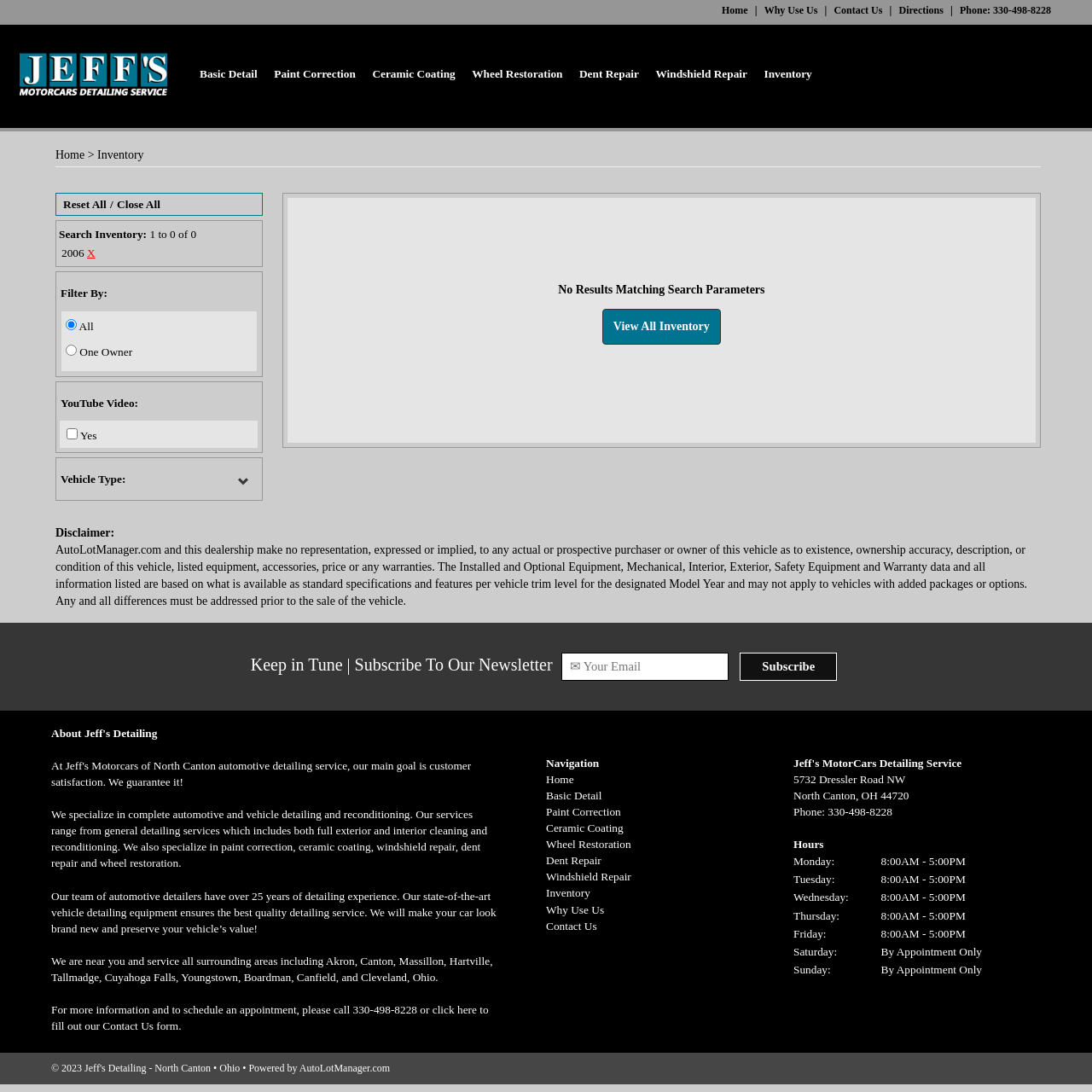Find the bounding box coordinates of the element you need to click on to perform this action: 'Search for inventory'. The coordinates should be represented by four float values between 0 and 1, in the format [left, top, right, bottom].

[0.058, 0.209, 0.134, 0.22]